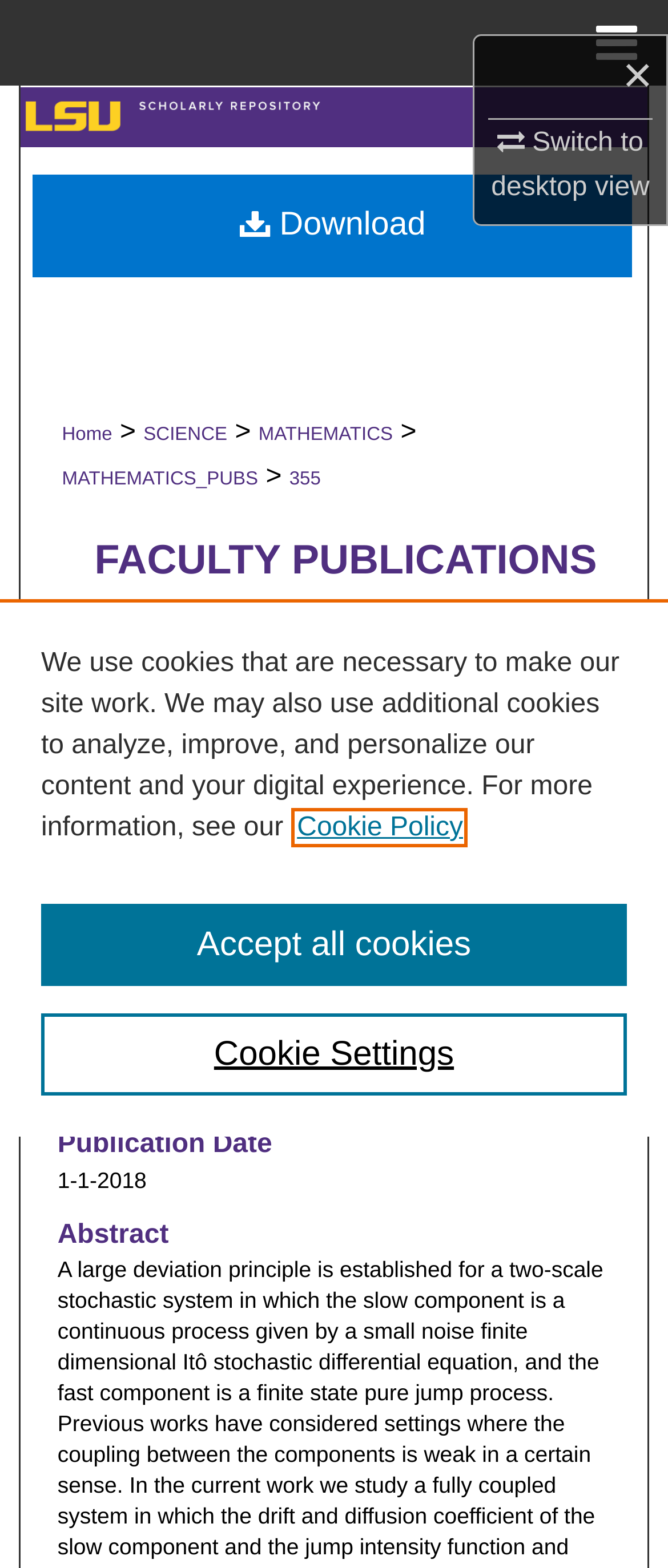What is the name of the repository?
Please provide a single word or phrase as your answer based on the screenshot.

LSU Scholarly Repository